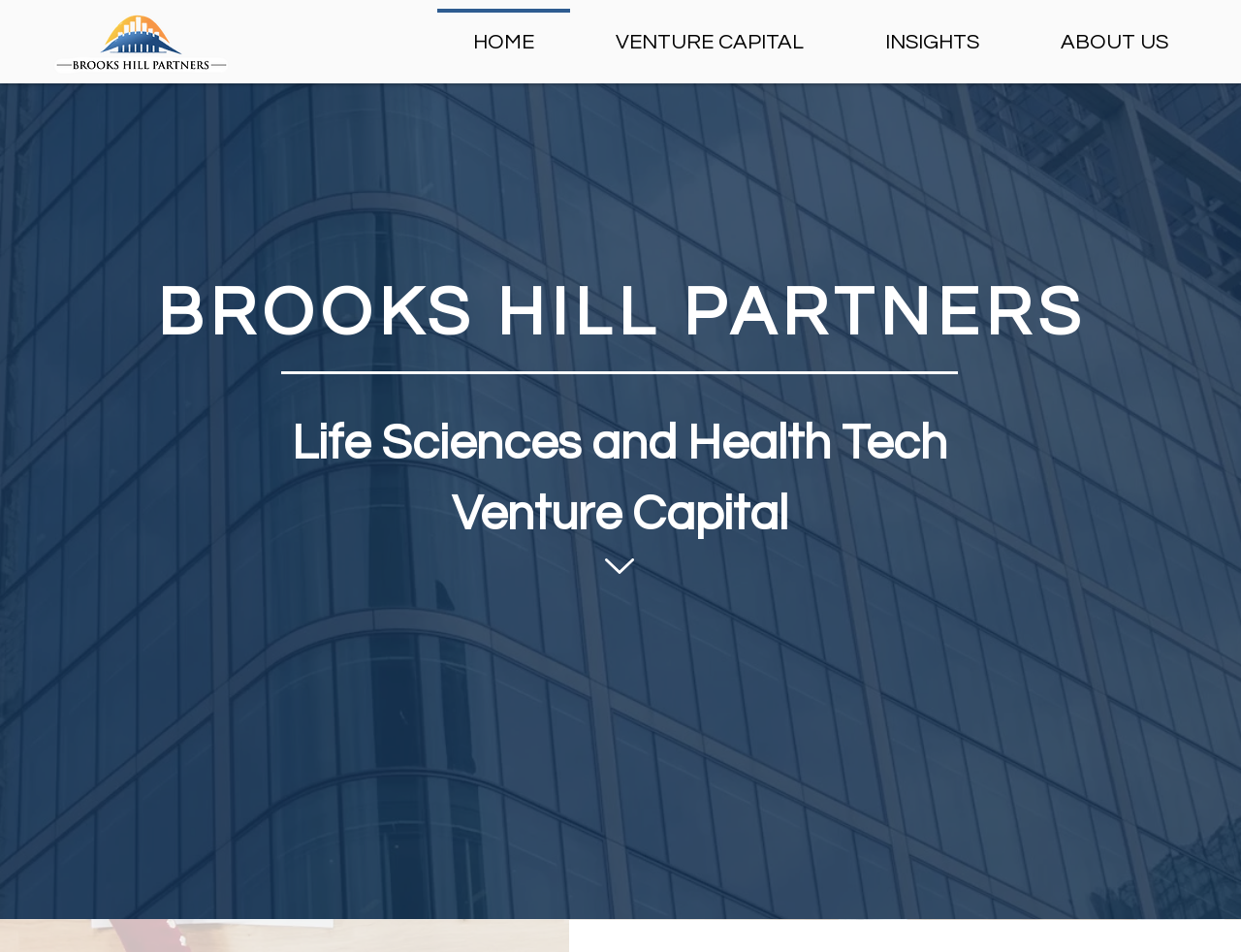Please use the details from the image to answer the following question comprehensively:
What is the company's phone number?

I found the phone number by looking at the root element's text, which is 'Brooks Hill Partners | Life Sciences Consulting & Health Tech Venture Capital | 617-903-7699'.